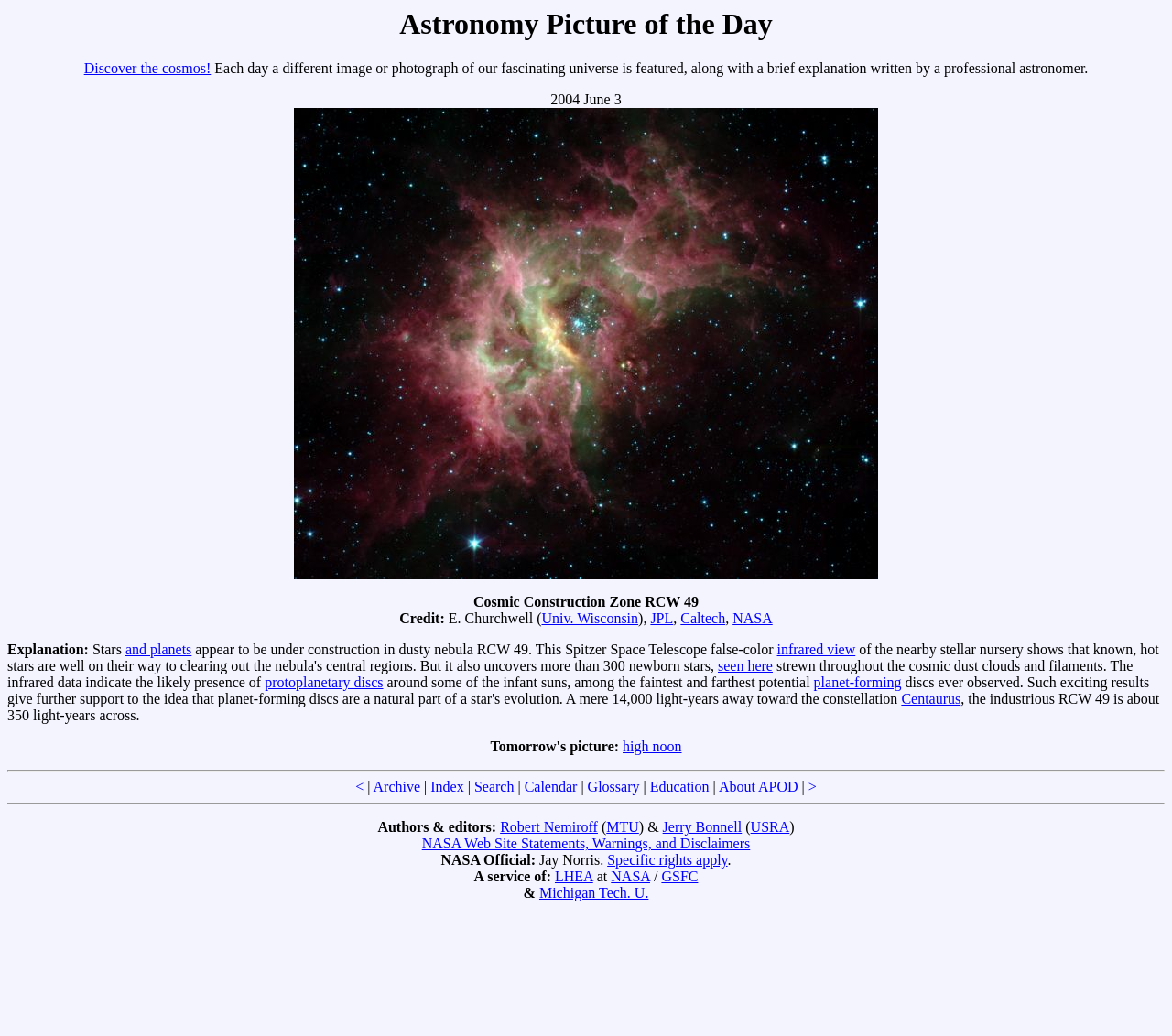Please examine the image and answer the question with a detailed explanation:
Who is the credit for the image?

I found the answer by looking at the static text element with the bounding box coordinates [0.383, 0.59, 0.462, 0.605], which contains the text 'E. Churchwell ('.